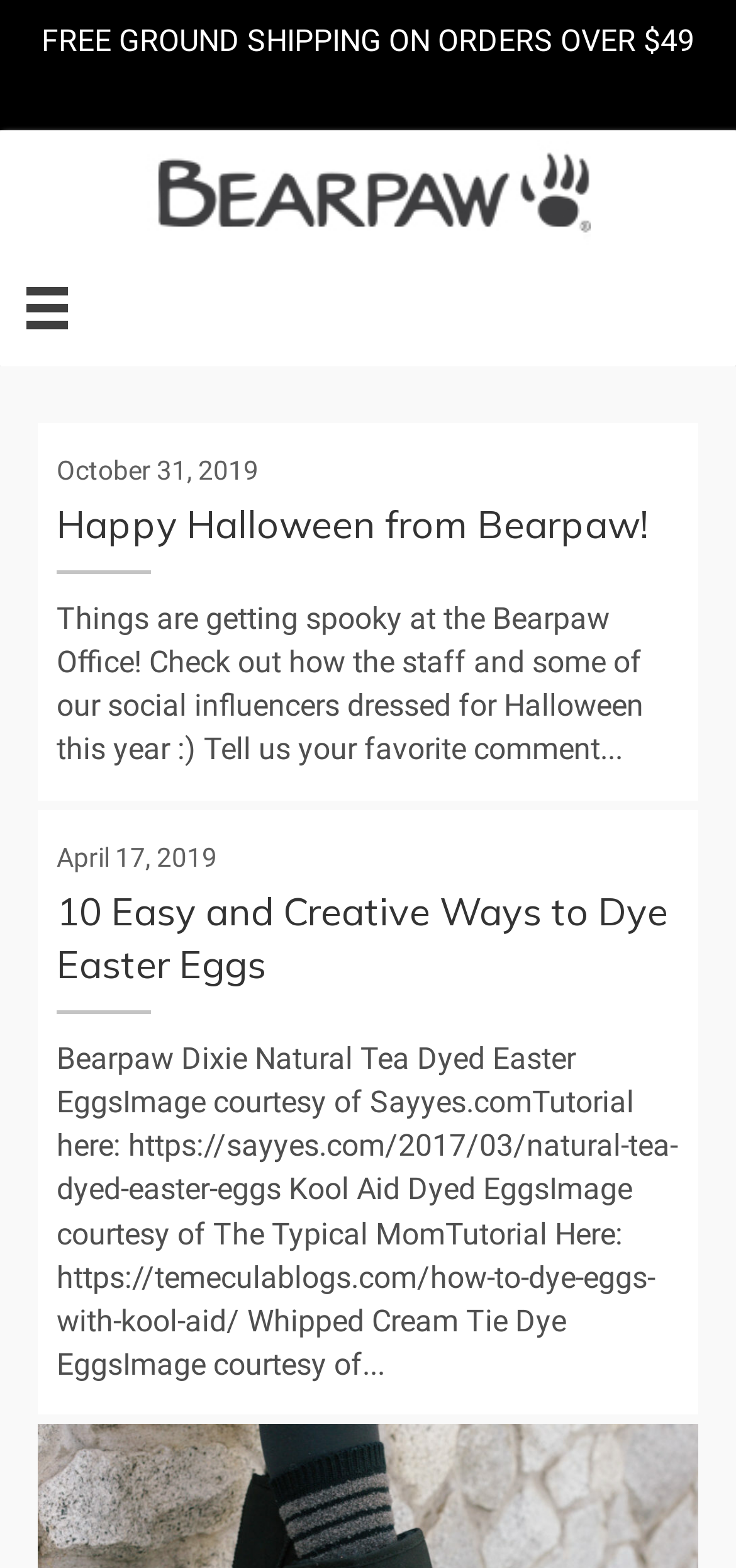What is the date of the second article?
Please respond to the question thoroughly and include all relevant details.

The second article has a static text 'April 17, 2019' which indicates the date of the article.